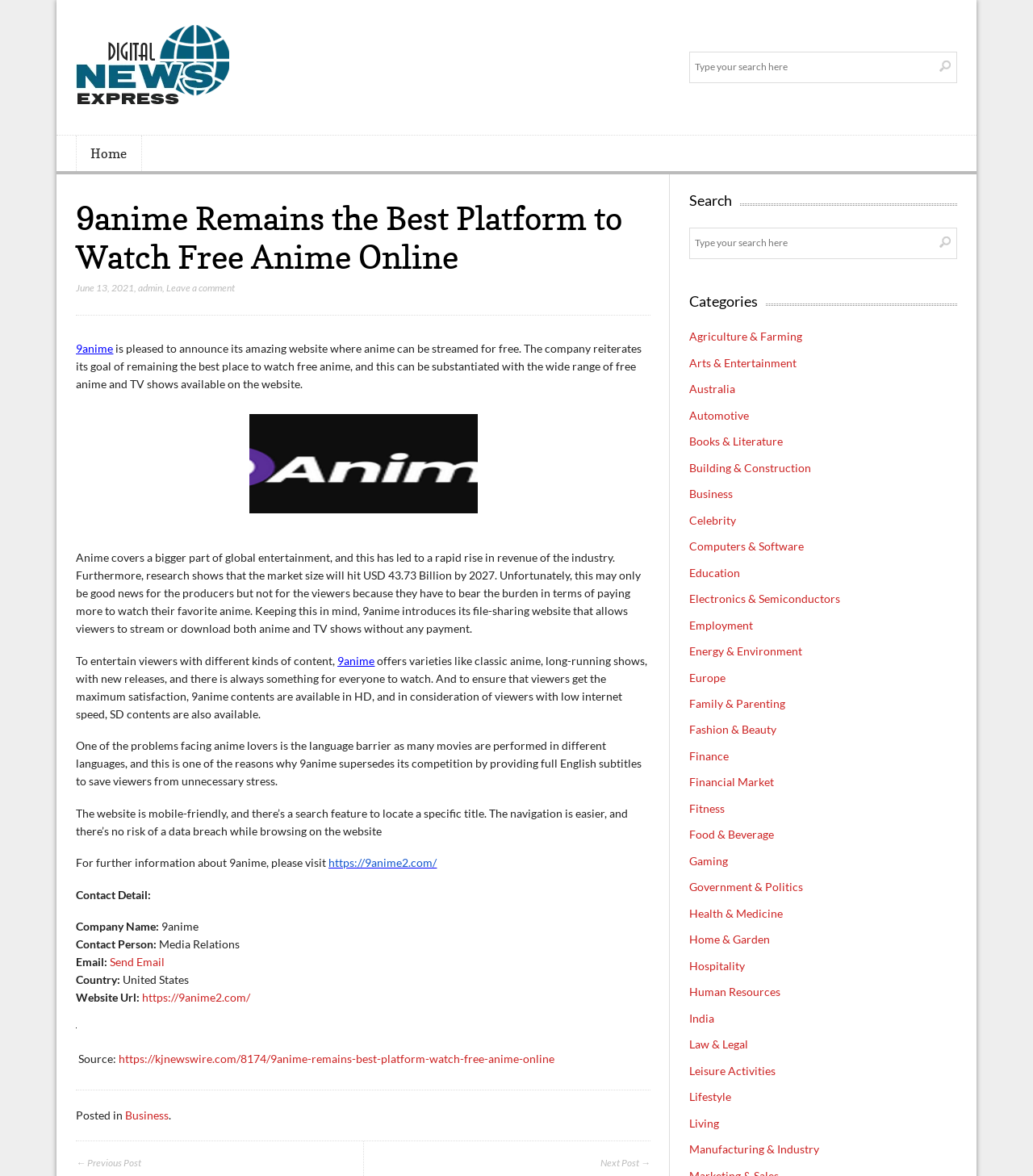Please find the bounding box coordinates of the element's region to be clicked to carry out this instruction: "Search for a product".

None